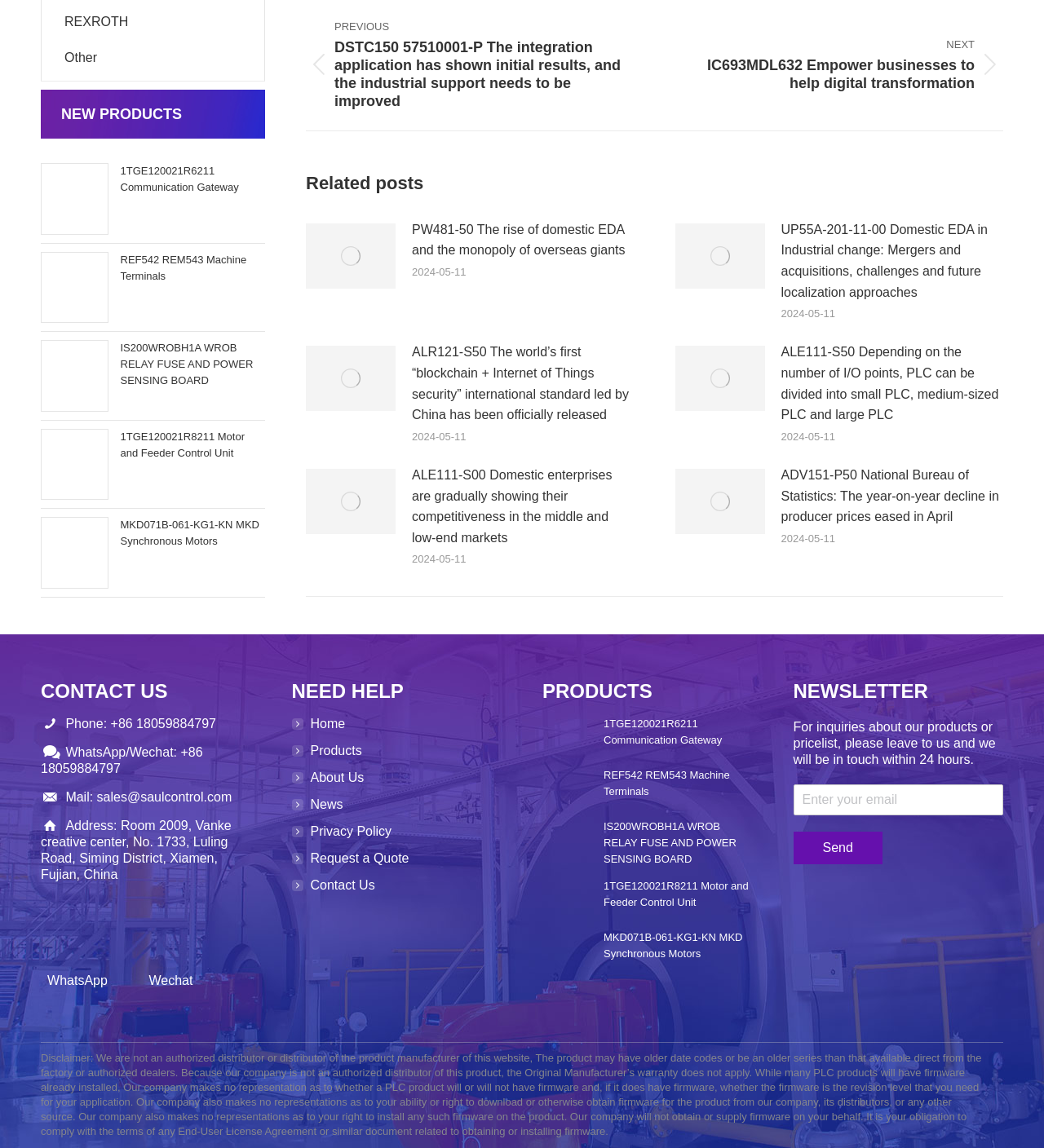Please determine the bounding box coordinates of the section I need to click to accomplish this instruction: "Click on the 'Contact Us' link".

[0.039, 0.592, 0.161, 0.611]